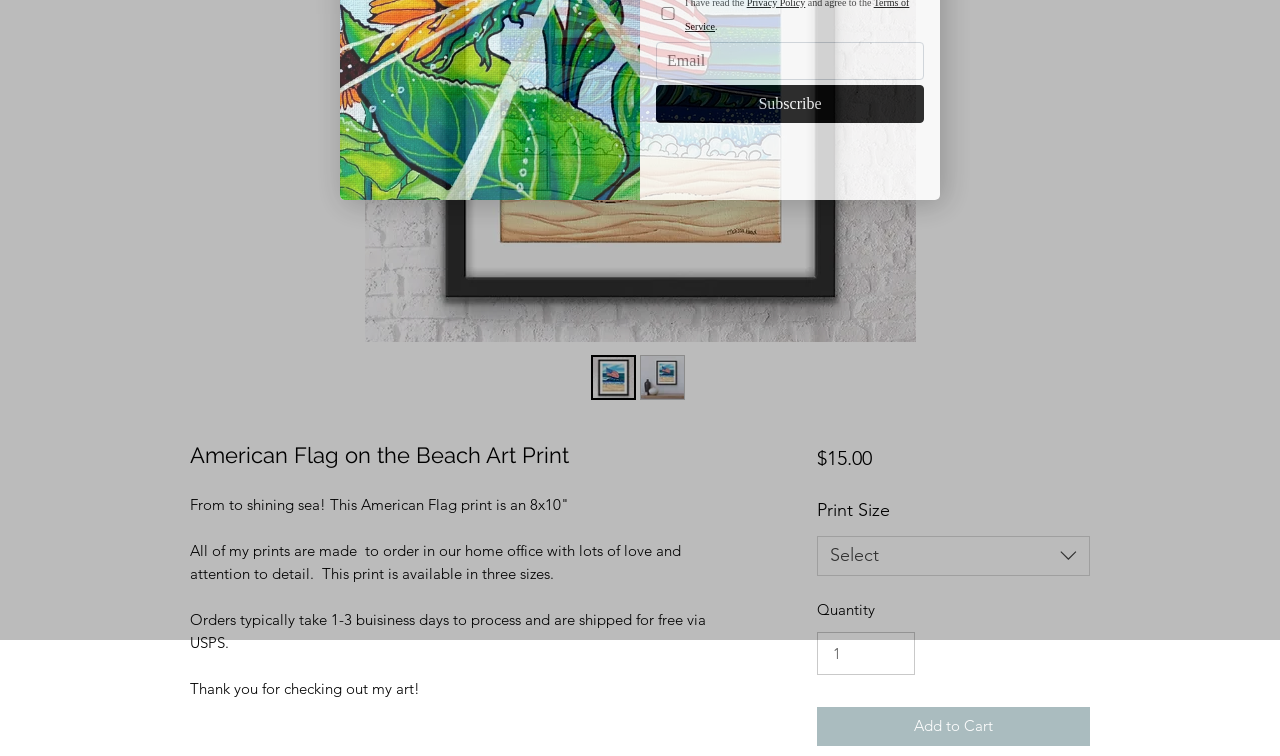Using the format (top-left x, top-left y, bottom-right x, bottom-right y), and given the element description, identify the bounding box coordinates within the screenshot: input value="1" aria-label="Quantity" value="1"

[0.638, 0.836, 0.715, 0.893]